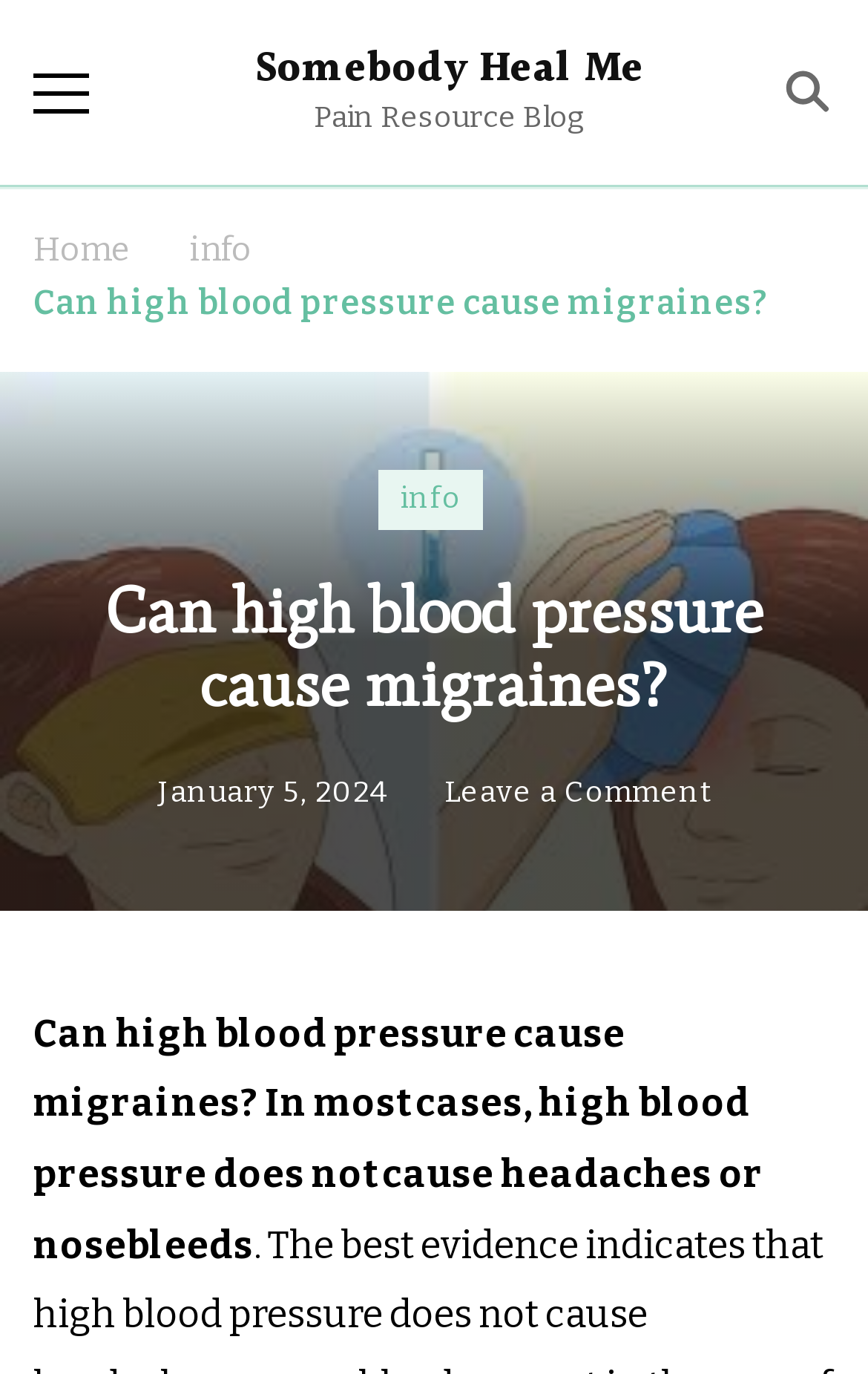Determine the bounding box coordinates of the clickable element necessary to fulfill the instruction: "Visit the Somebody Heal Me website". Provide the coordinates as four float numbers within the 0 to 1 range, i.e., [left, top, right, bottom].

[0.293, 0.026, 0.743, 0.075]